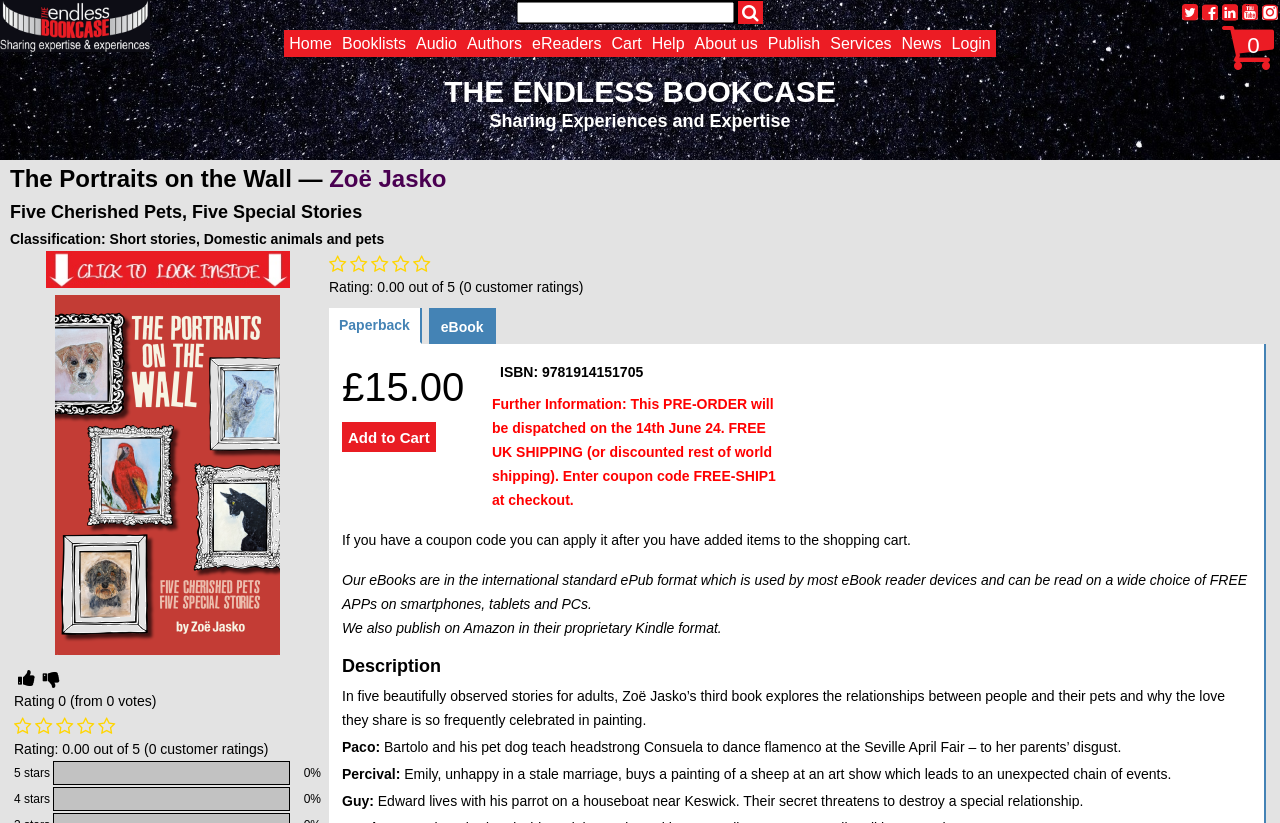Locate the primary headline on the webpage and provide its text.

The Portraits on the Wall — Zoë Jasko